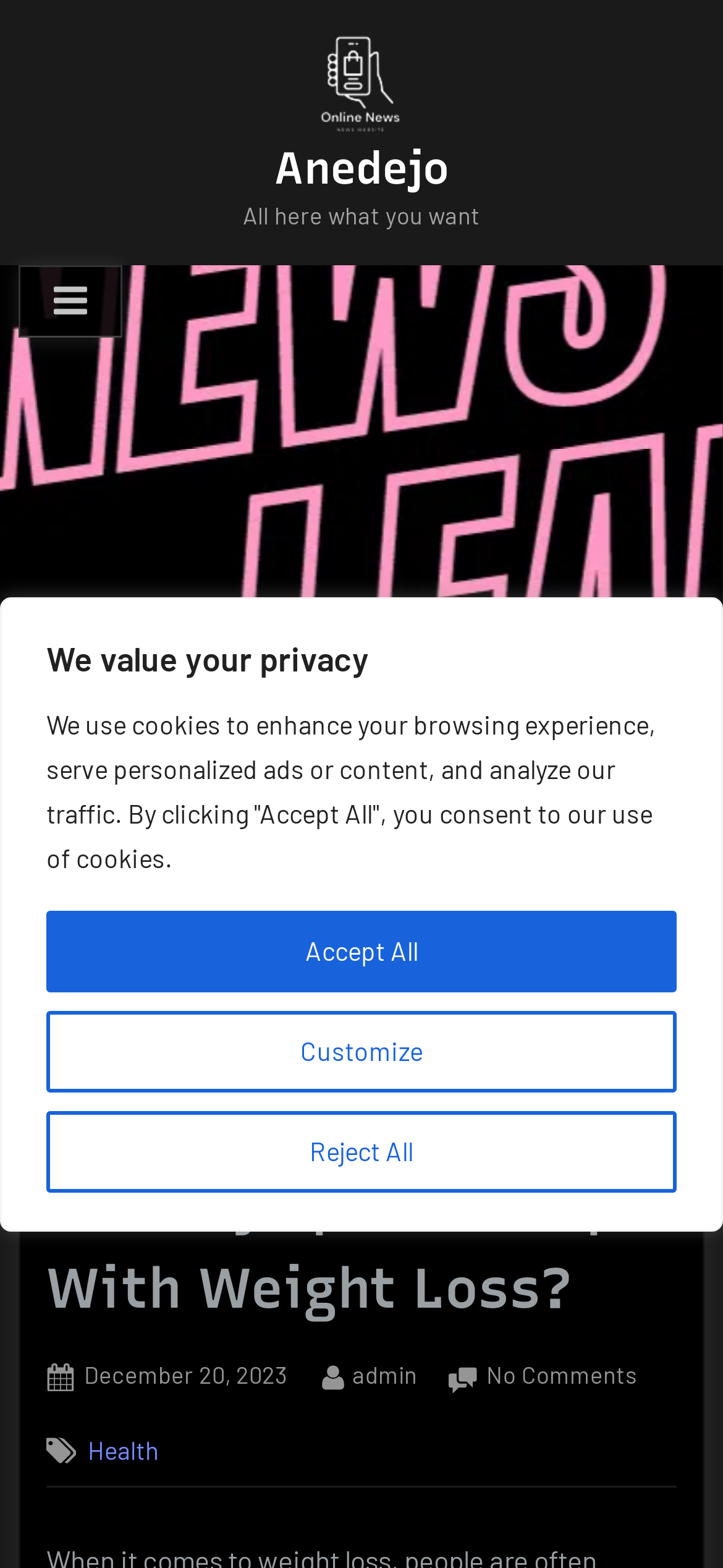Create an elaborate caption for the webpage.

The webpage is about weight loss, specifically discussing whether Symplex F helps with weight loss. At the top of the page, there is a privacy notice with three buttons: "Customize", "Reject All", and "Accept All". Below this notice, there is a logo and a link to "Anedejo" on the top left, and another link to "Anedejo" on the top right.

On the top center, there is a text "All here what you want". To the left of this text, there is a navigation menu labeled "Primary Menu" with a toggle button. When expanded, the menu displays a header with the title "Does Symplex F Help With Weight Loss?" and three links: "Posted on December 20, 2023", "By admin", and "No Comments on Does Symplex F Help With Weight Loss?".

Below the navigation menu, there is a category link labeled "Health" at the bottom left. The overall structure of the webpage is divided into sections, with clear headings and concise text.